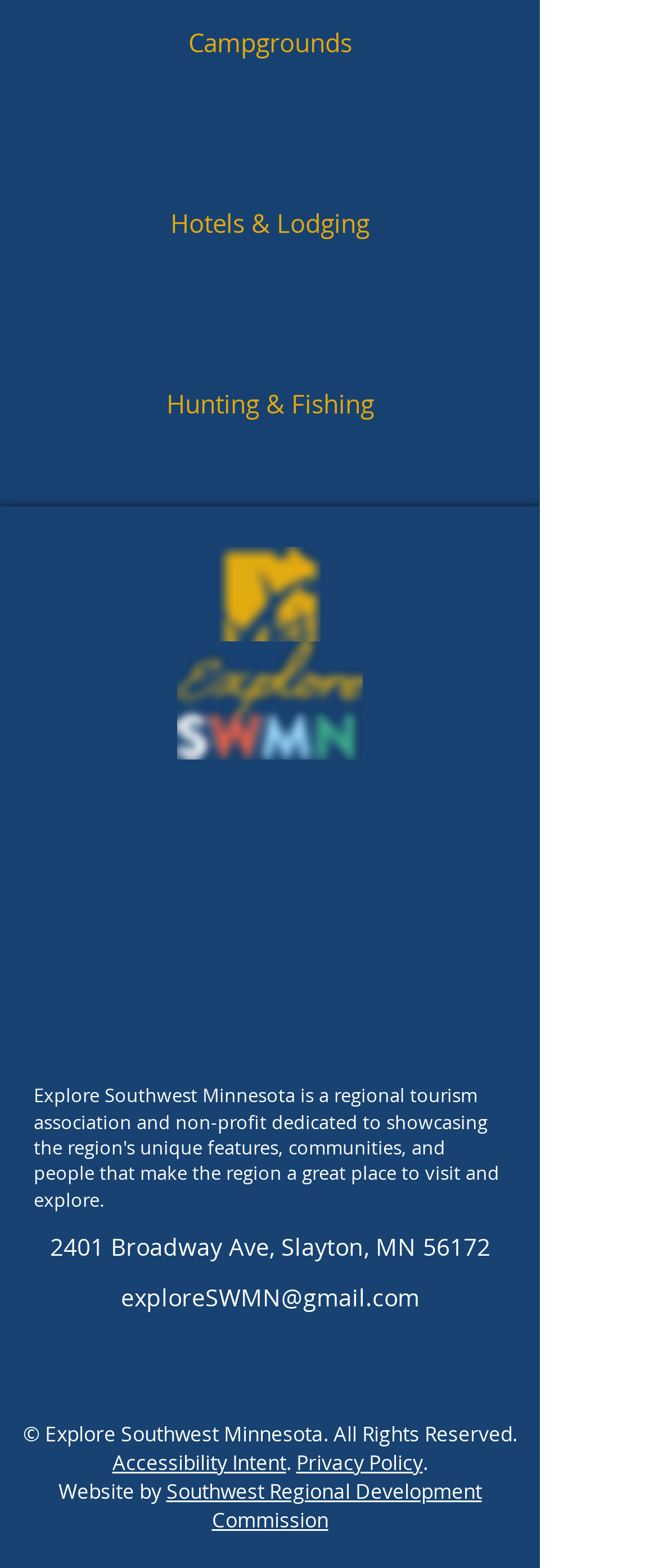Specify the bounding box coordinates of the area to click in order to follow the given instruction: "Click on Campgrounds."

[0.256, 0.004, 0.564, 0.05]